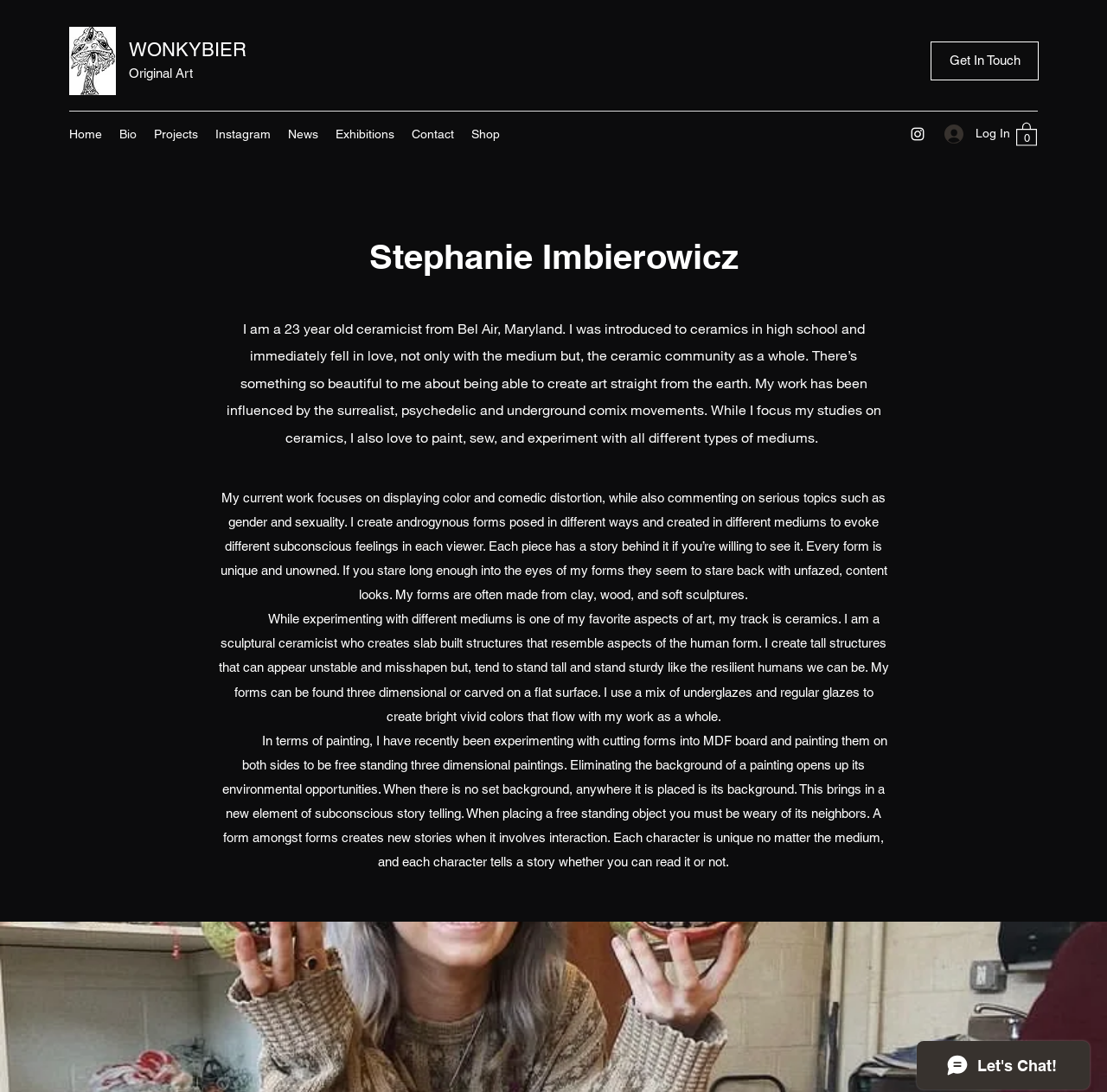Analyze the image and give a detailed response to the question:
What is the name of the ceramicist?

The name of the ceramicist is mentioned in the heading 'Stephanie Imbierowicz' which is located in the bio section of the webpage.